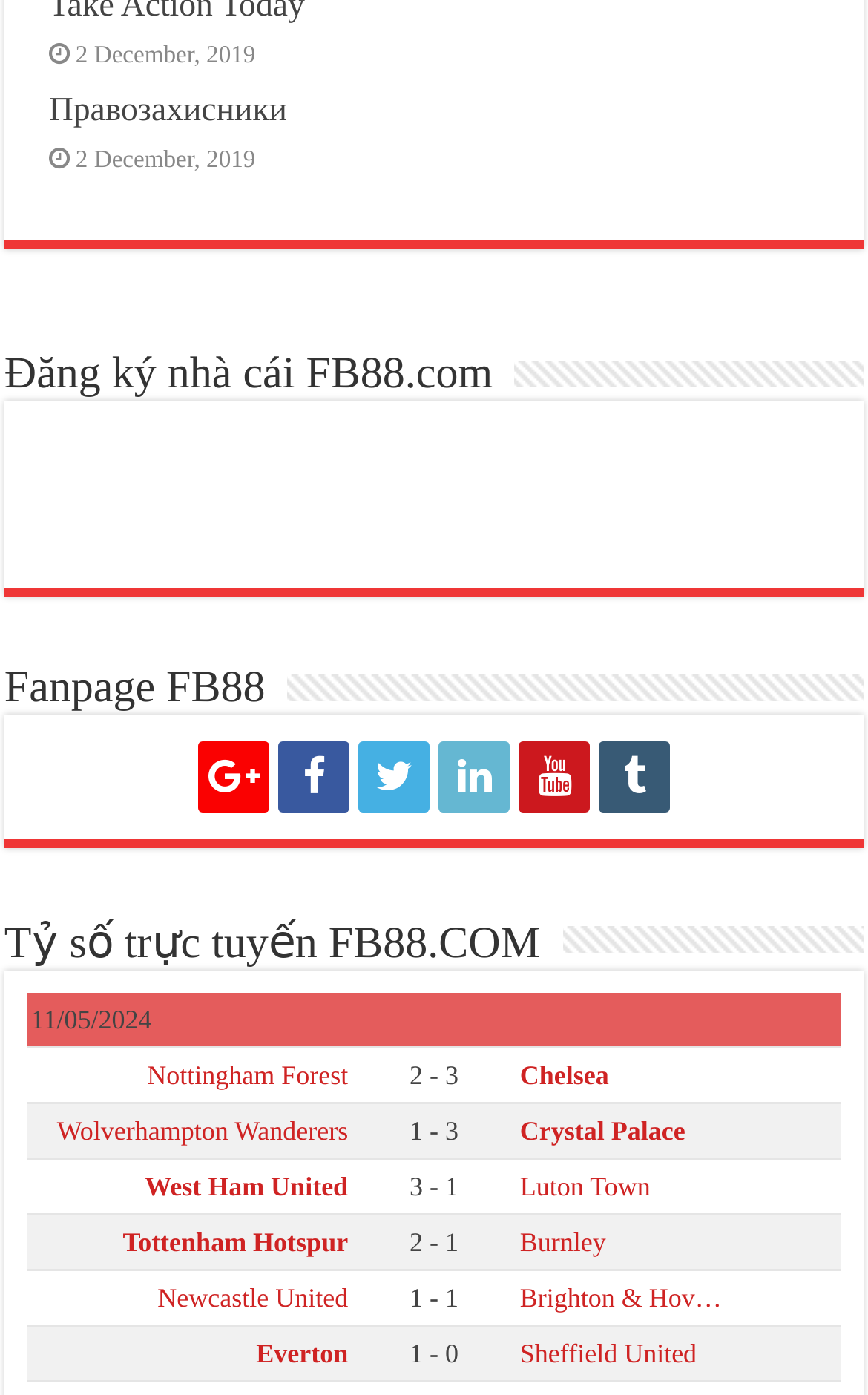Please answer the following question using a single word or phrase: 
What is the date of the latest update?

2 December, 2019